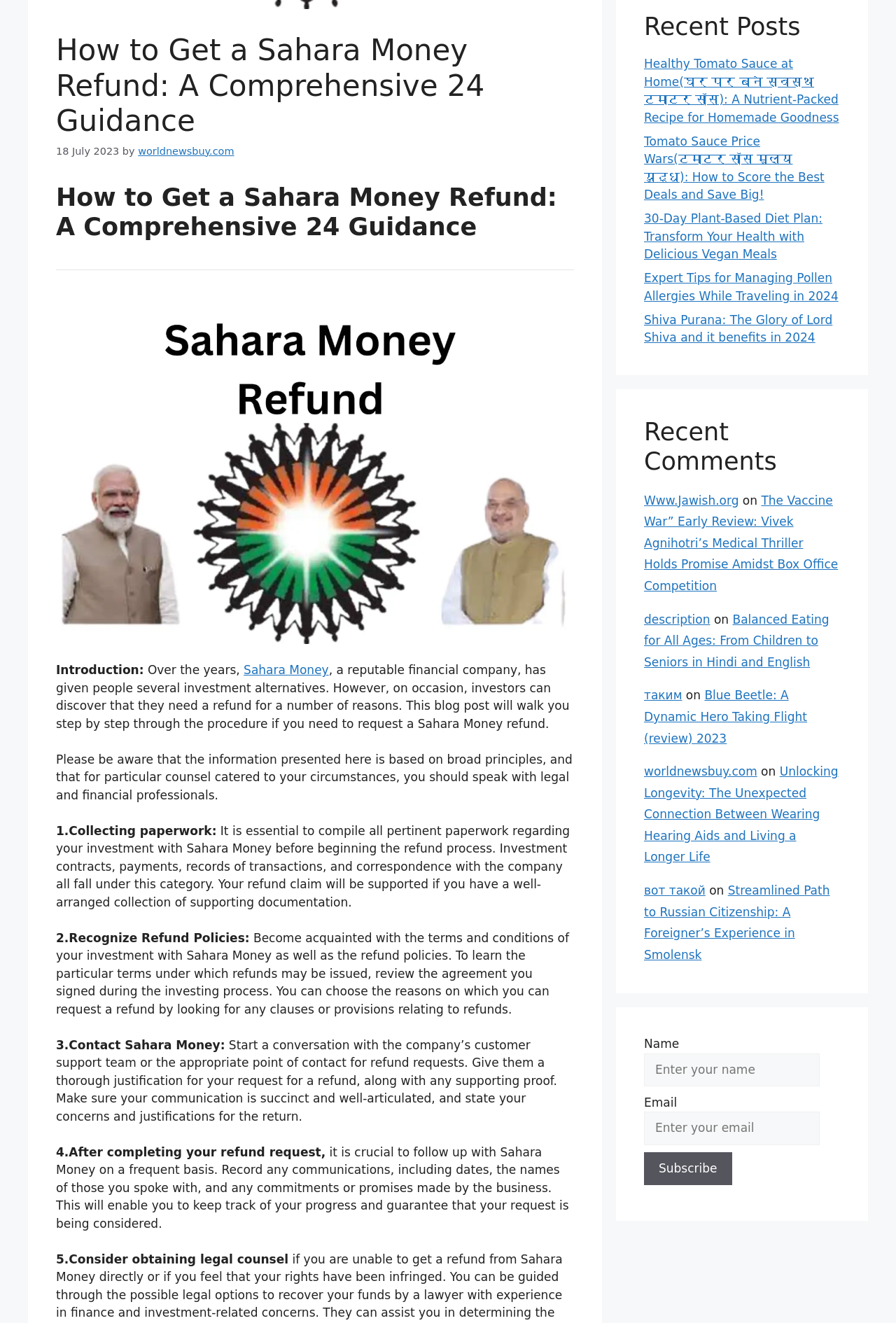Using the provided element description: "Sahara Money", identify the bounding box coordinates. The coordinates should be four floats between 0 and 1 in the order [left, top, right, bottom].

[0.272, 0.501, 0.367, 0.512]